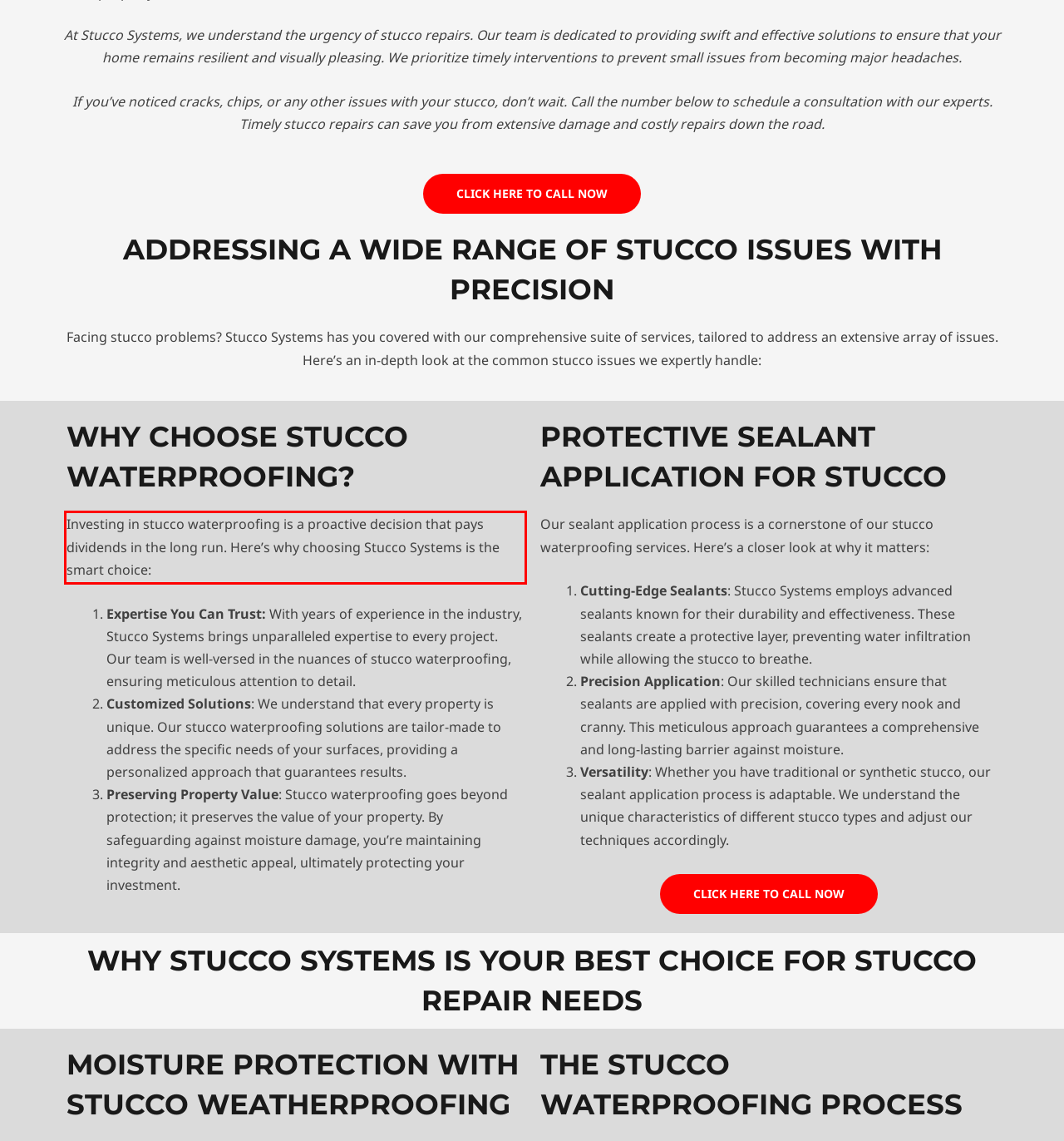Extract and provide the text found inside the red rectangle in the screenshot of the webpage.

Investing in stucco waterproofing is a proactive decision that pays dividends in the long run. Here’s why choosing Stucco Systems is the smart choice: